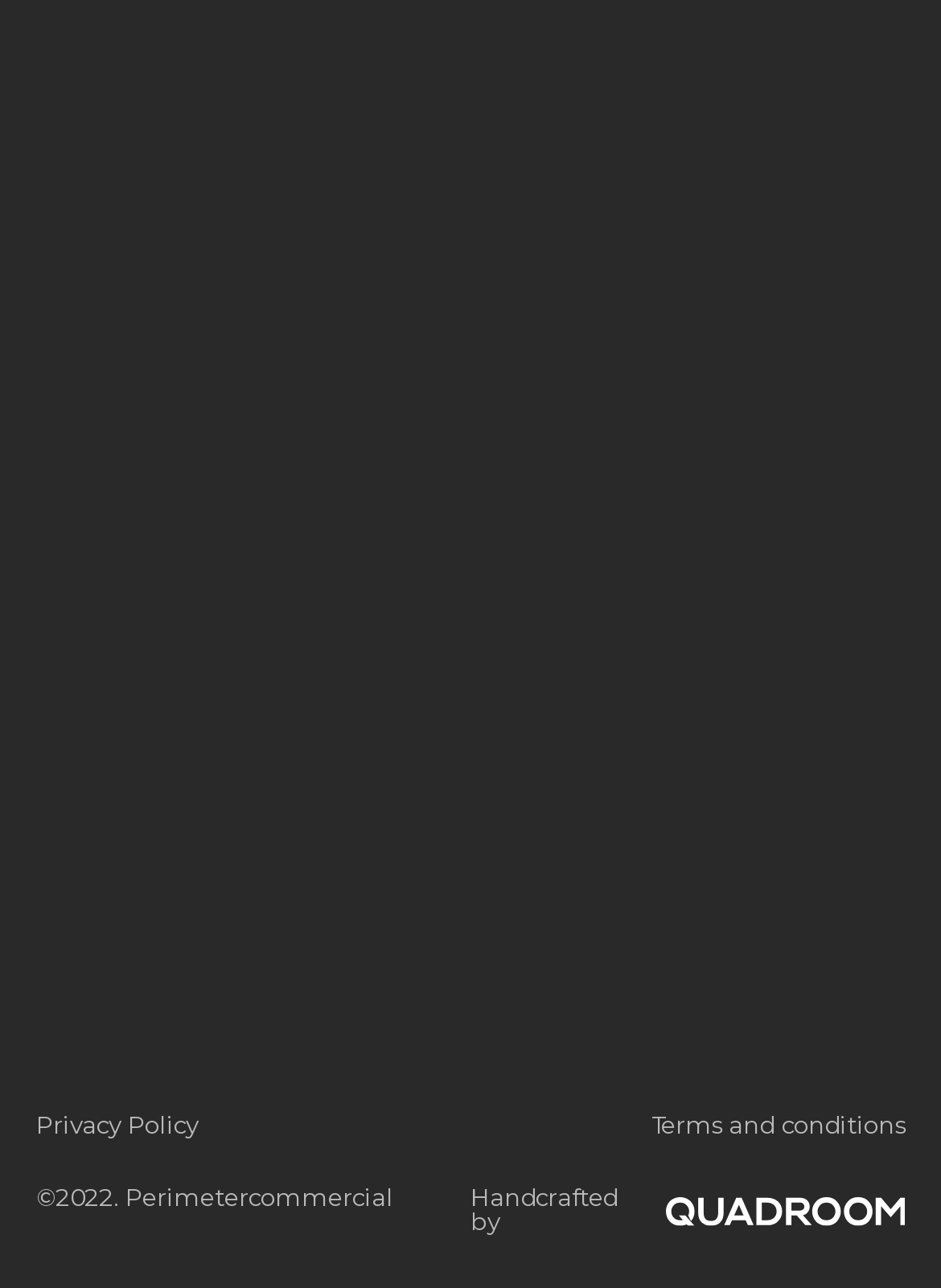Please provide the bounding box coordinates for the element that needs to be clicked to perform the instruction: "Read terms and conditions". The coordinates must consist of four float numbers between 0 and 1, formatted as [left, top, right, bottom].

[0.5, 0.865, 0.962, 0.884]